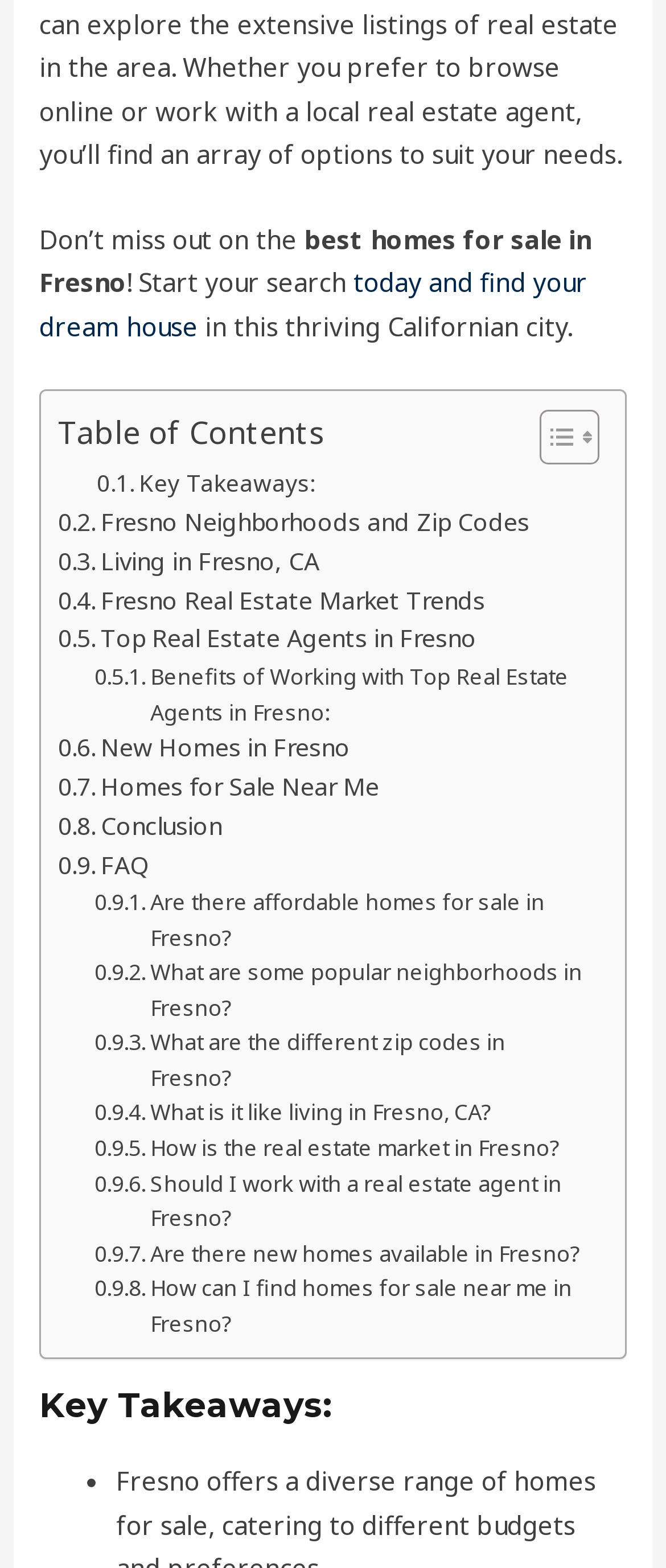Provide the bounding box coordinates, formatted as (top-left x, top-left y, bottom-right x, bottom-right y), with all values being floating point numbers between 0 and 1. Identify the bounding box of the UI element that matches the description: Fresno Real Estate Market Trends

[0.087, 0.371, 0.728, 0.396]